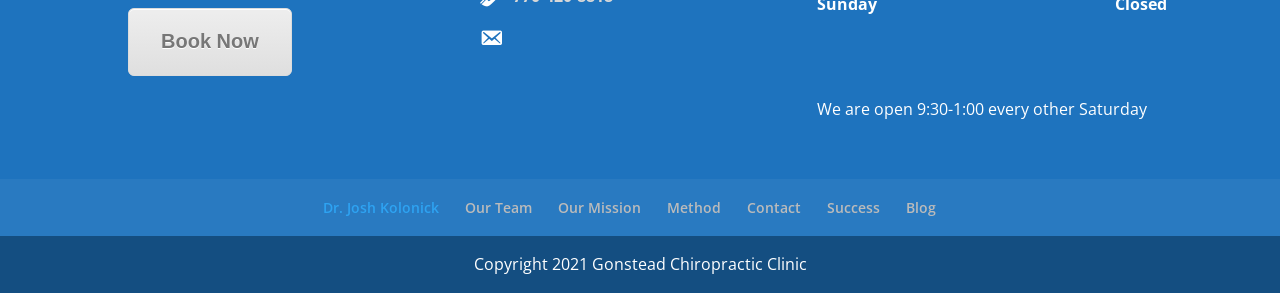Respond to the question below with a single word or phrase:
What is the clinic's Saturday operating hours?

9:30-1:00